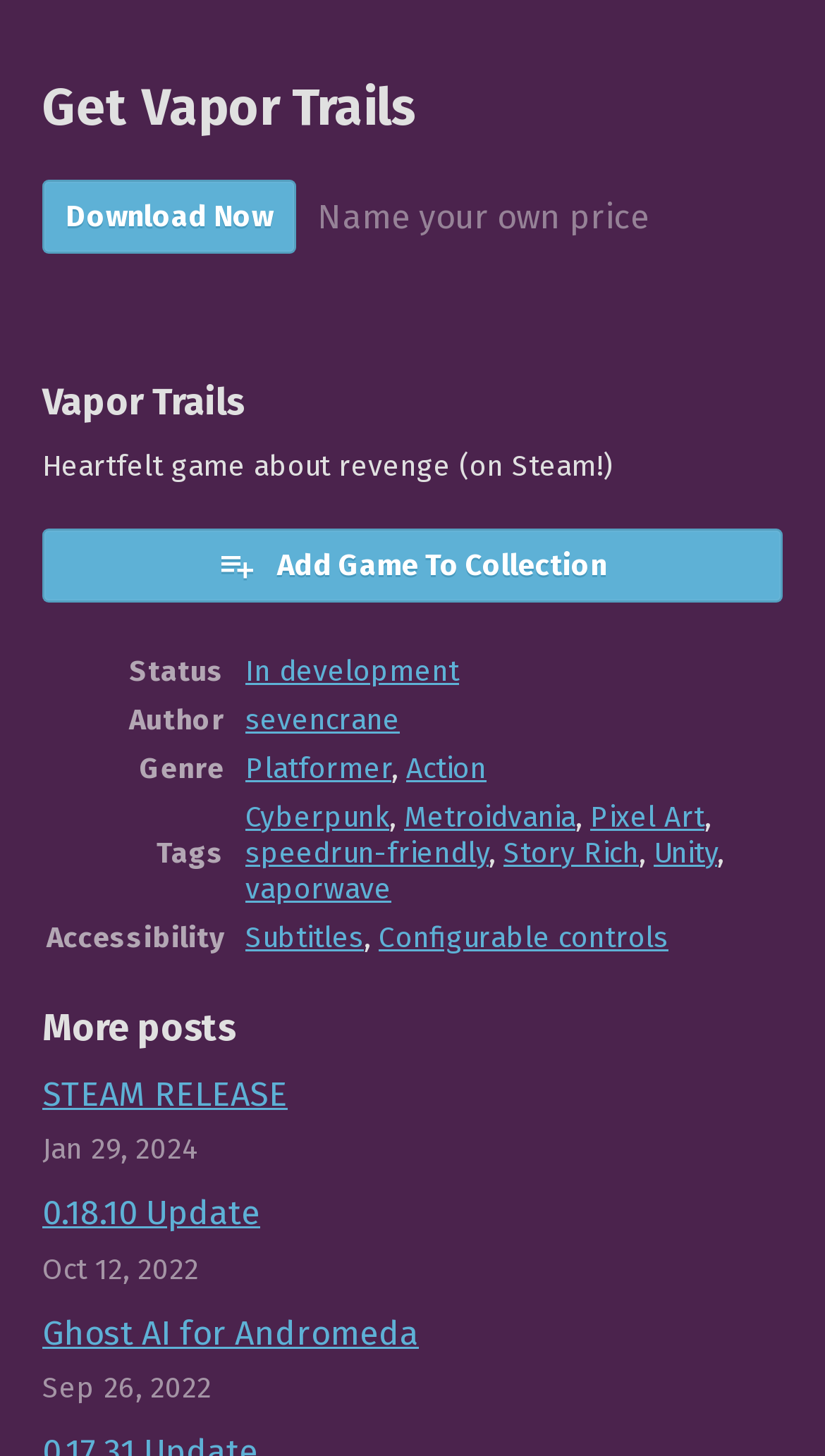Please identify the bounding box coordinates of the element's region that I should click in order to complete the following instruction: "view the first wedding photo". The bounding box coordinates consist of four float numbers between 0 and 1, i.e., [left, top, right, bottom].

None